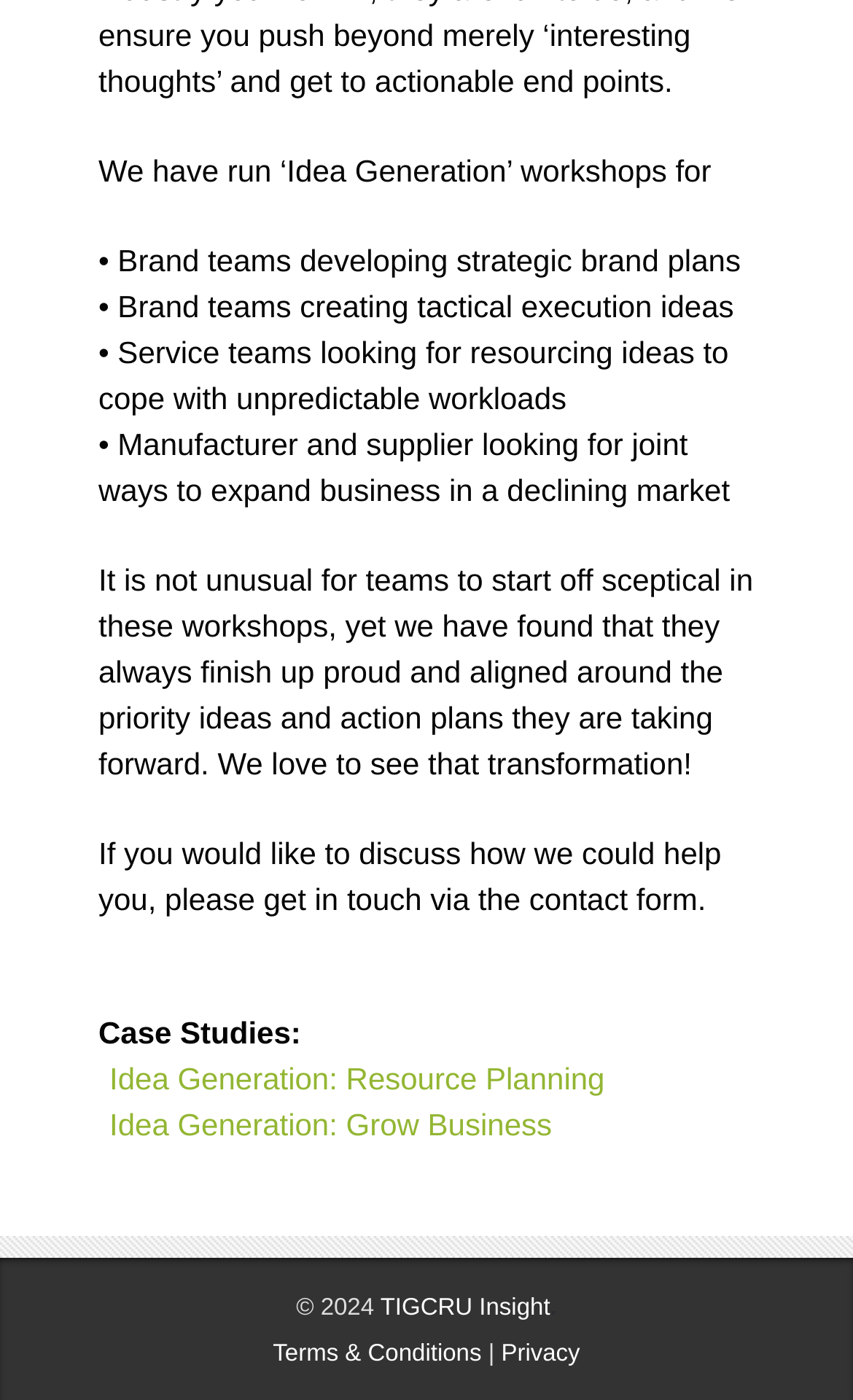What is the copyright year of the website?
Please provide a single word or phrase as the answer based on the screenshot.

2024